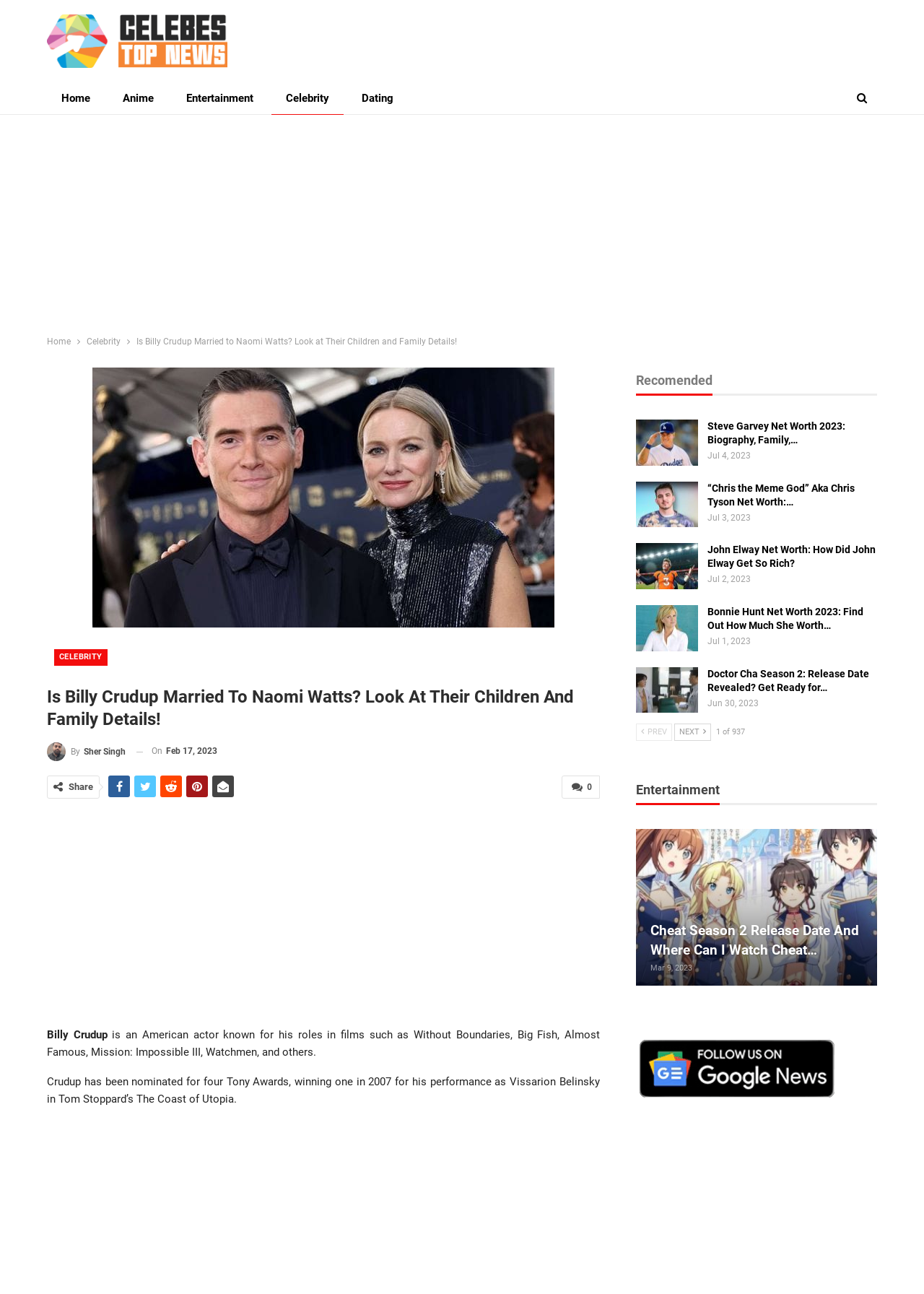Mark the bounding box of the element that matches the following description: "Celebrity".

[0.059, 0.502, 0.116, 0.514]